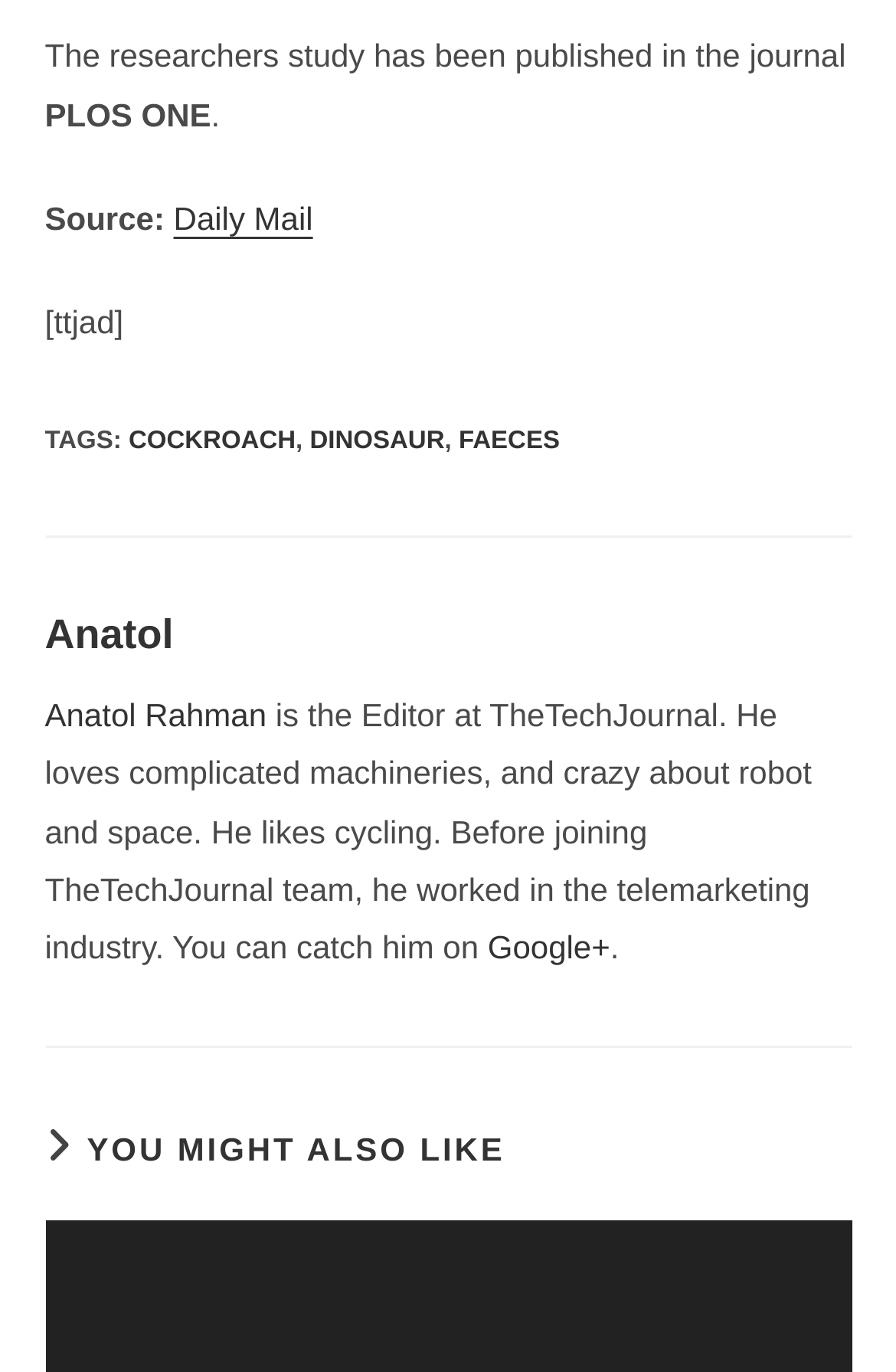Provide the bounding box coordinates of the HTML element described as: "Anatol Rahman". The bounding box coordinates should be four float numbers between 0 and 1, i.e., [left, top, right, bottom].

[0.05, 0.508, 0.297, 0.535]